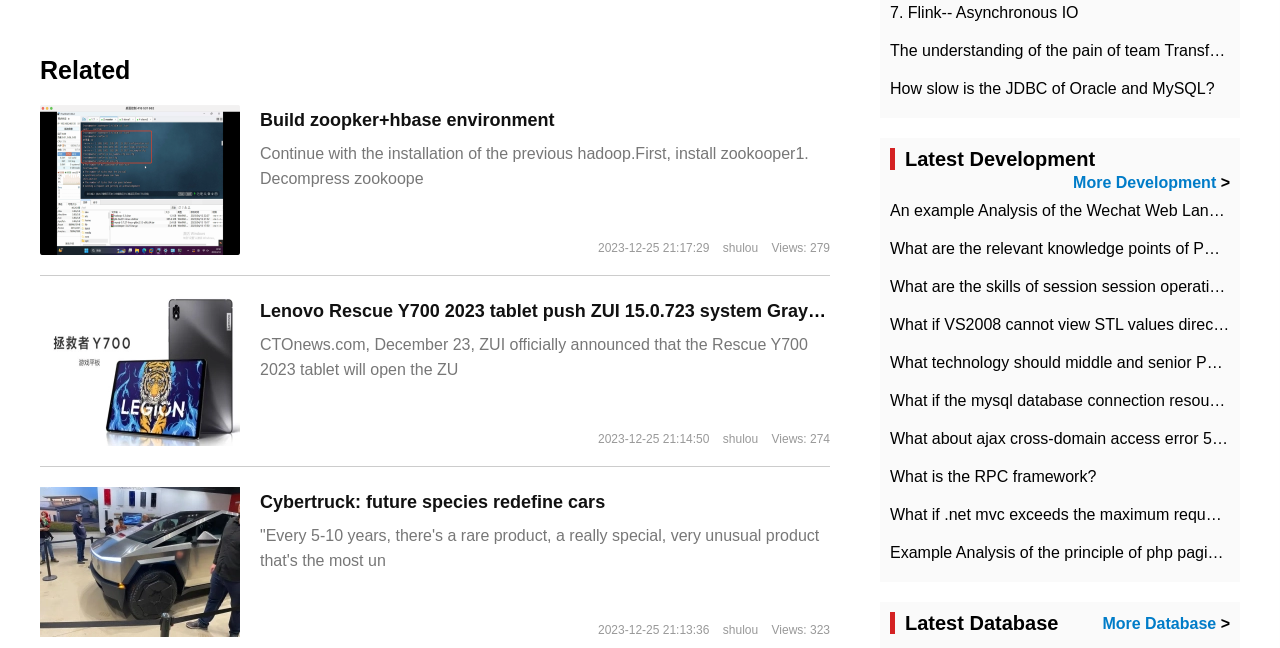Determine the bounding box coordinates for the area you should click to complete the following instruction: "View the article about Lenovo Rescue Y700 2023 tablet".

[0.203, 0.465, 0.732, 0.495]